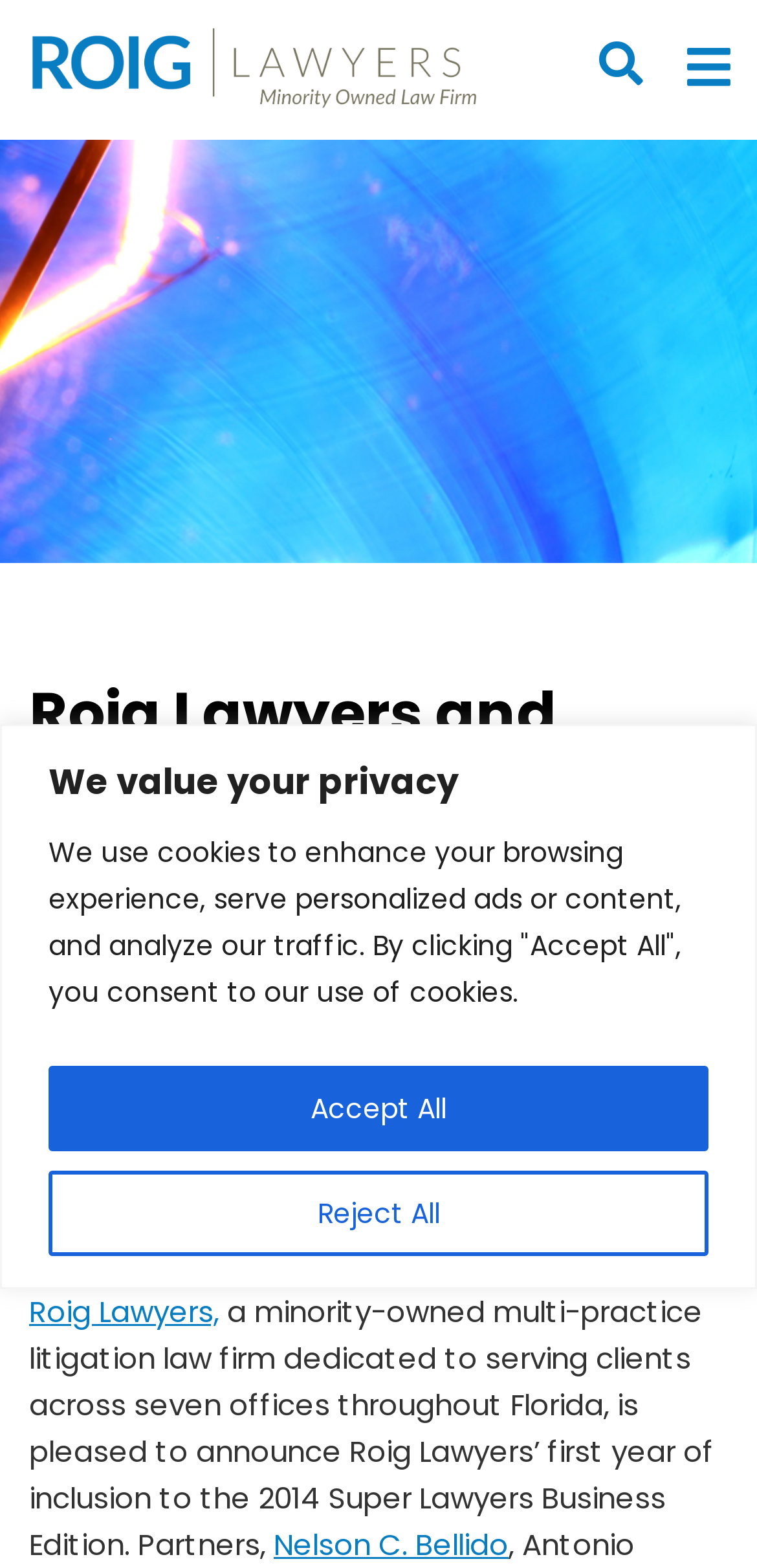Provide a short answer to the following question with just one word or phrase: What is the date of the announcement?

OCTOBER 2, 2014